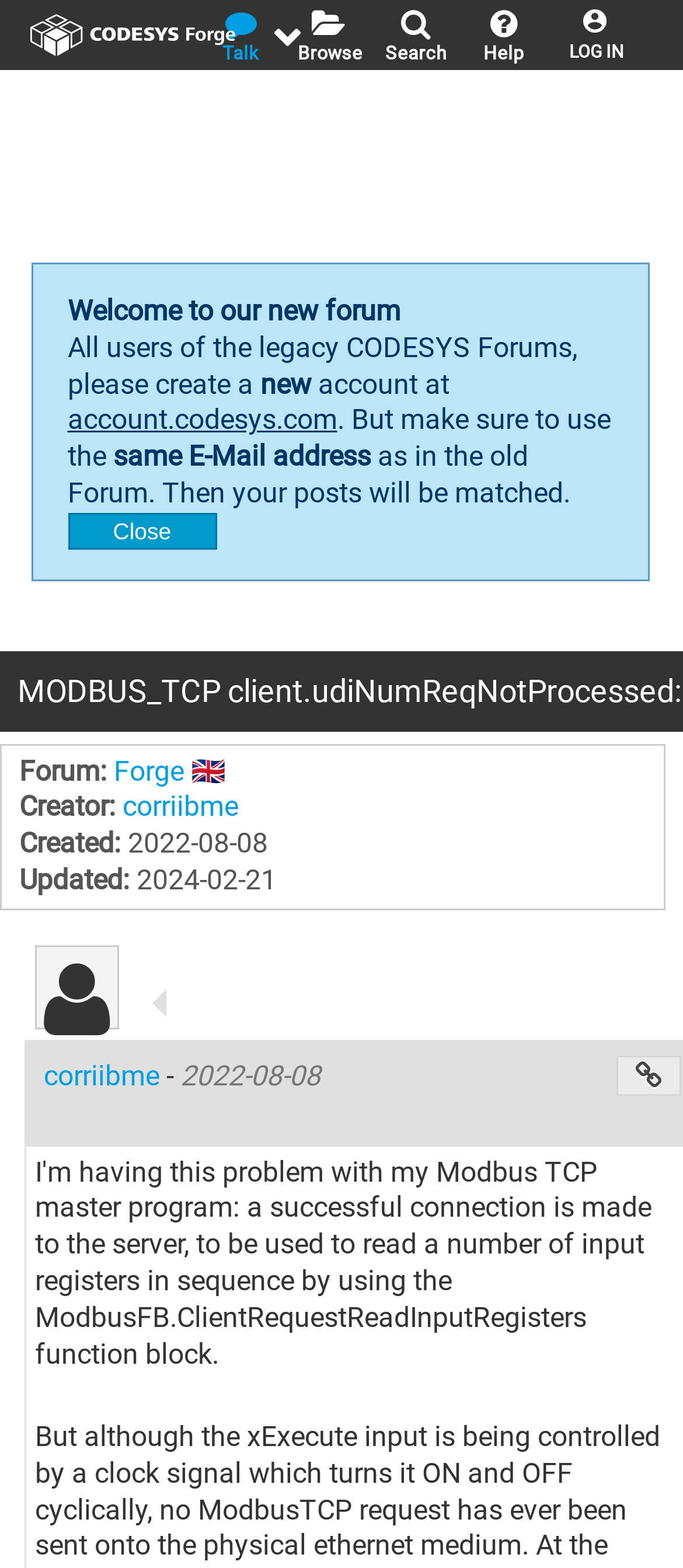Use a single word or phrase to answer the question: 
What is the name of the forum?

Forge